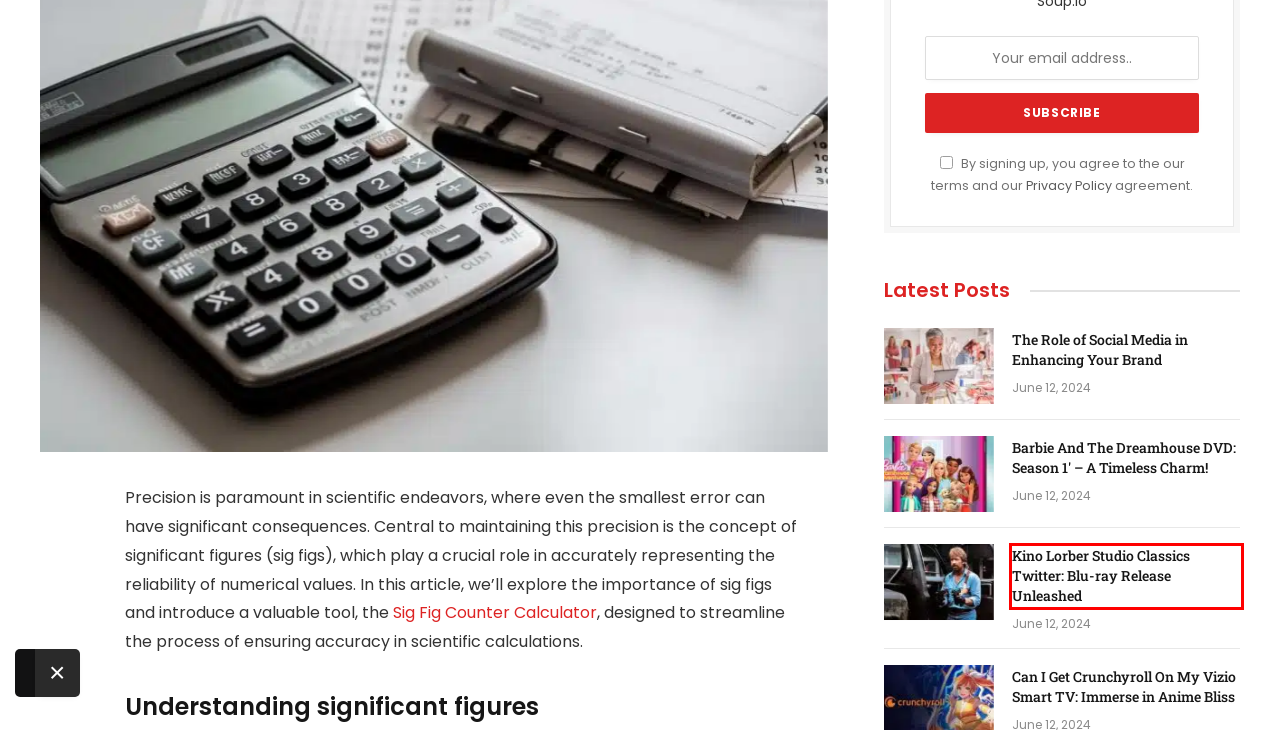You have a screenshot of a webpage with a red rectangle bounding box around a UI element. Choose the best description that matches the new page after clicking the element within the bounding box. The candidate descriptions are:
A. Investing in Real Estate: Harnessing Digital Currency's Potential for Innovation
B. The Role of Social Media in Enhancing Your Brand
C. Can I Get Crunchyroll On My Vizio Smart TV: Immerse in Anime Bliss
D. Barbie And The Dreamhouse DVD: Season 1' - A Timeless Charm!
E. Write For Us
F. Kino Lorber Studio Classics Twitter: Blu-ray Release Unleashed
G. Sig Fig Calculator — Calculator.iO
H. How Integrated Web Design Boosts Business Workflow

F